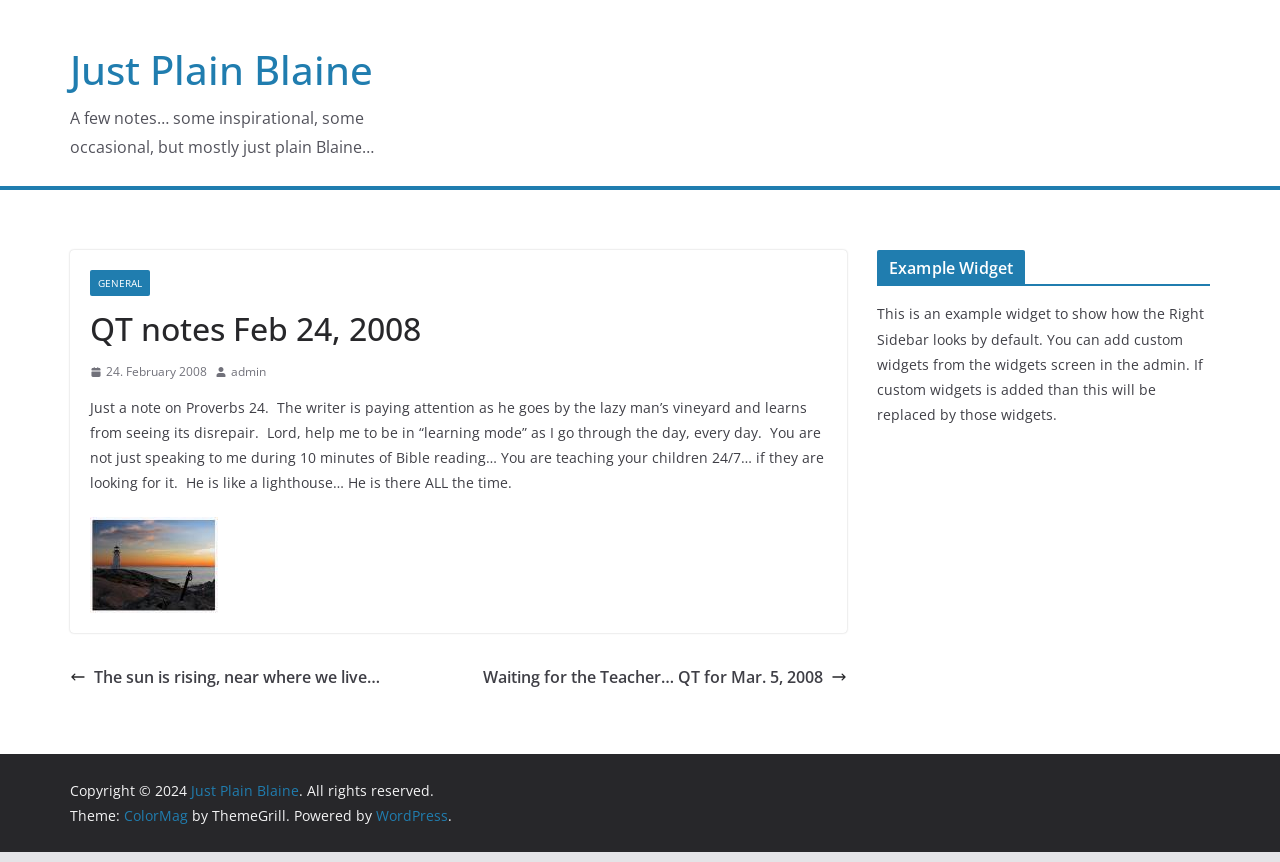Using the description "WordPress", locate and provide the bounding box of the UI element.

[0.294, 0.935, 0.35, 0.957]